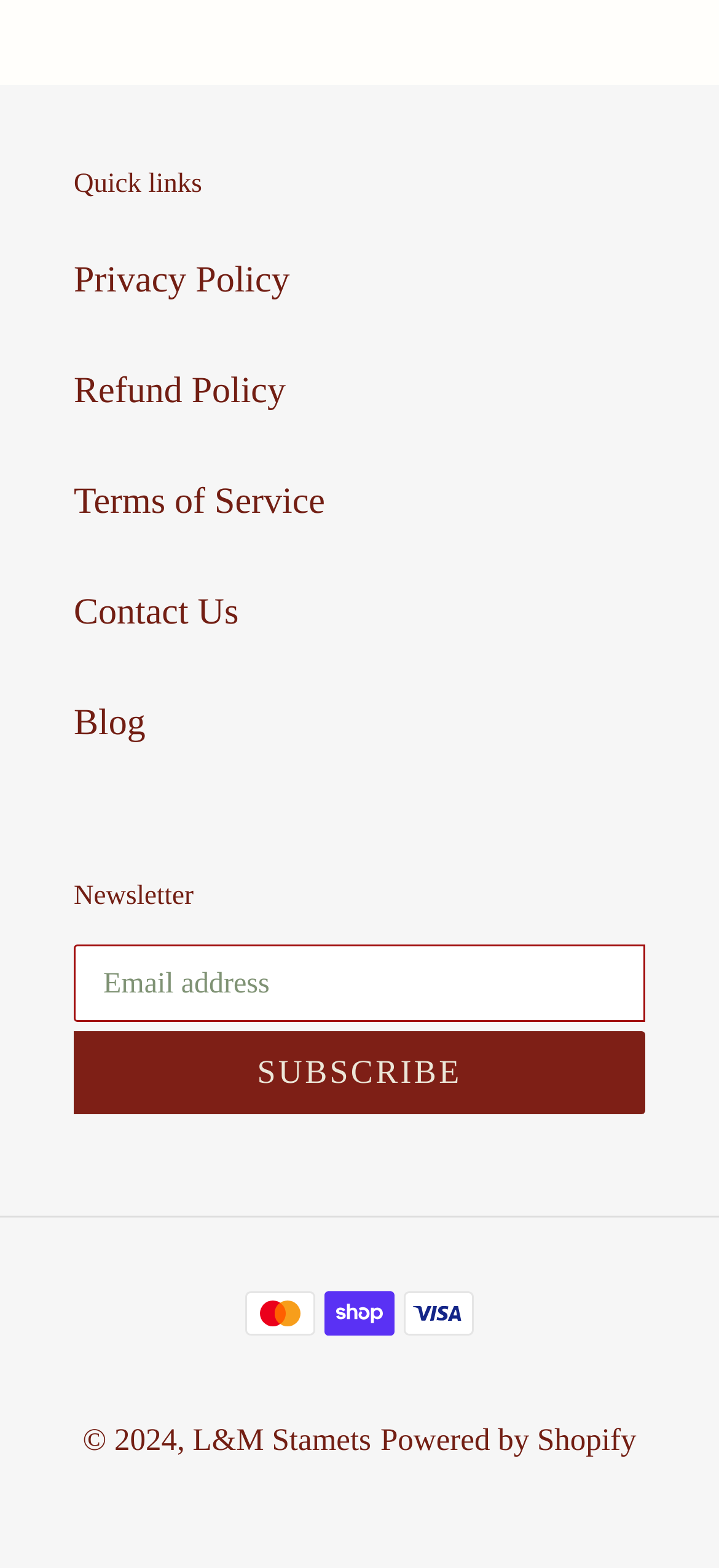How many payment methods are shown?
Using the image, provide a detailed and thorough answer to the question.

There are three images of payment methods shown: Mastercard, Shop Pay, and Visa.